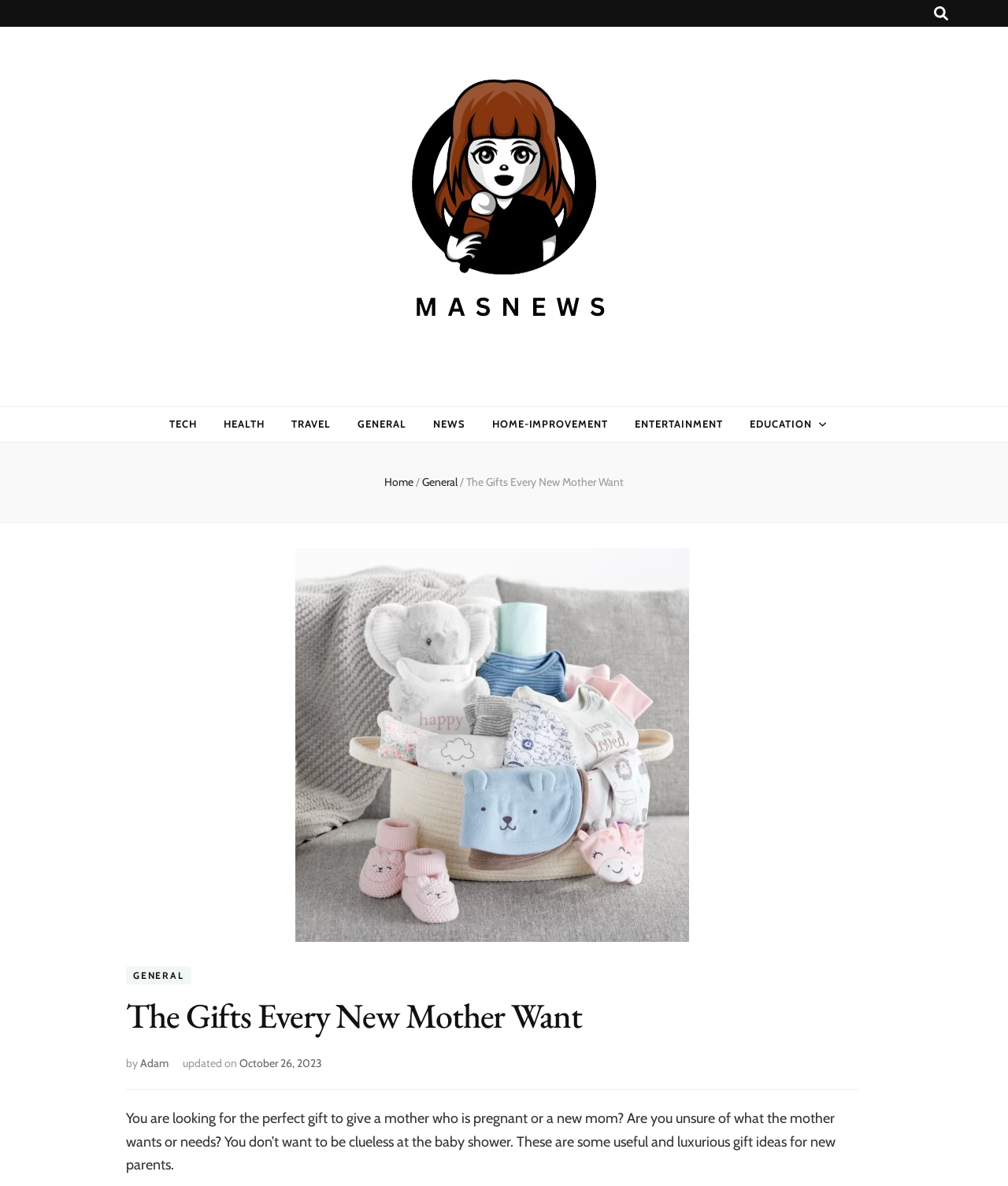Please determine the bounding box coordinates of the area that needs to be clicked to complete this task: 'read The Gifts Every New Mother Want article'. The coordinates must be four float numbers between 0 and 1, formatted as [left, top, right, bottom].

[0.462, 0.401, 0.619, 0.413]